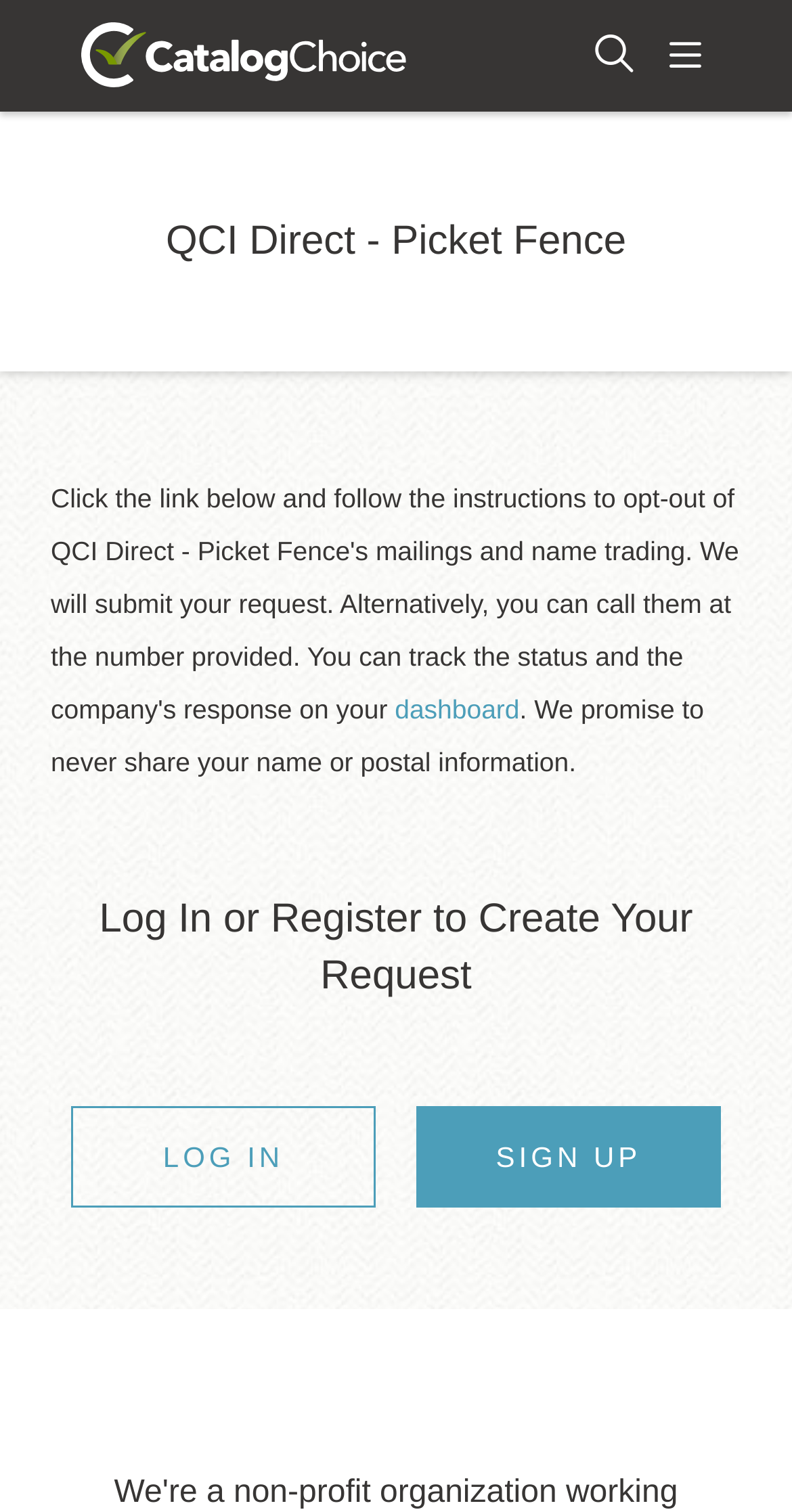Can you find the bounding box coordinates for the UI element given this description: "Contact us"? Provide the coordinates as four float numbers between 0 and 1: [left, top, right, bottom].

None